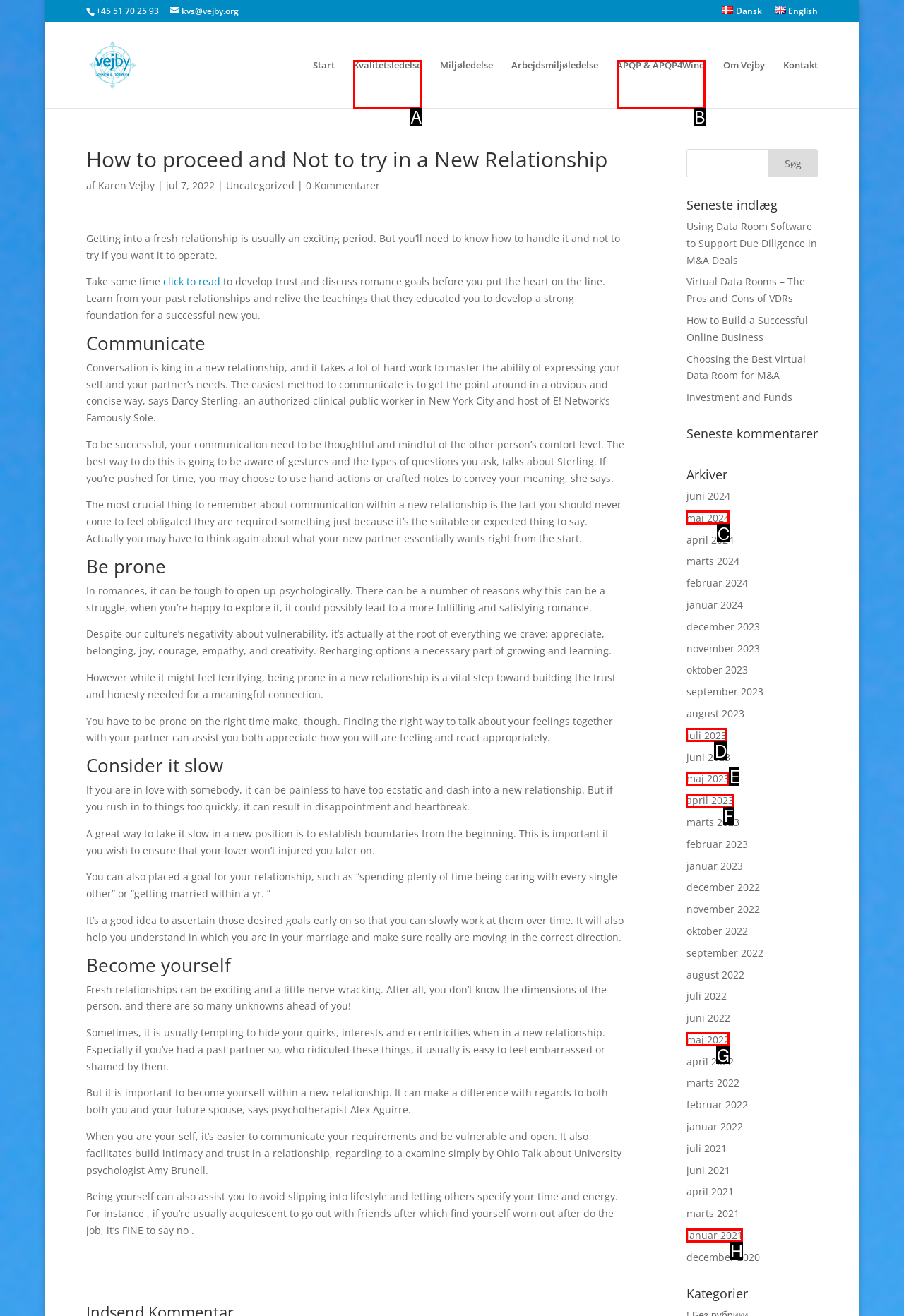Choose the letter that best represents the description: Kvalitetsledelse. Answer with the letter of the selected choice directly.

A